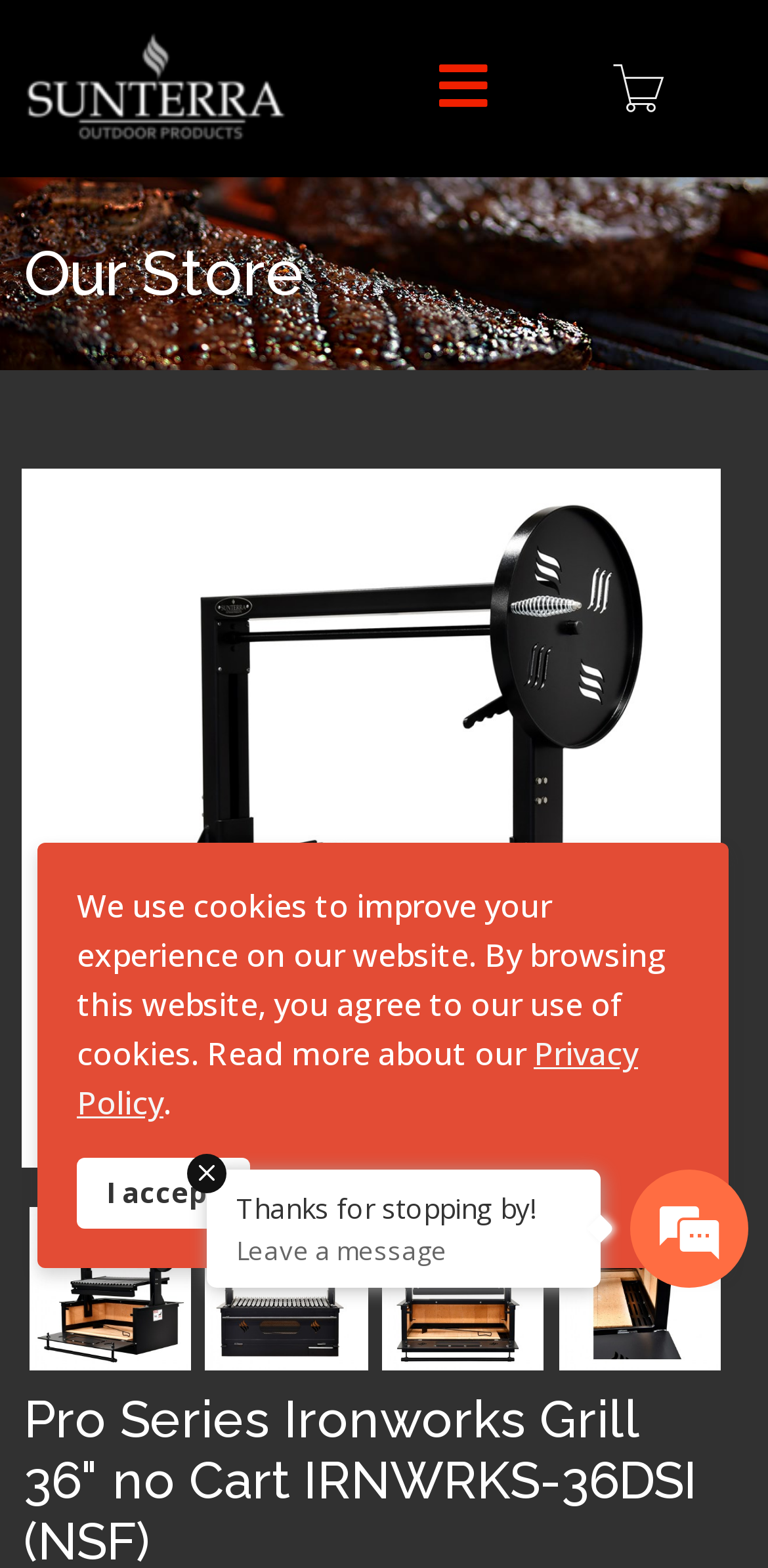Generate a comprehensive description of the webpage.

This webpage is about the Pro Series Ironworks Grill 36" no Cart IRNWRKS-36DSI (NSF) Ironworks. At the top left, there is a link to "Sunterra Outdoor" accompanied by an image with the same name. Next to it, on the top right, there are two more links: "Menu" and an icon represented by "\ue66e 0". 

Below these links, there is a heading "Our Store" spanning almost the entire width of the page. Underneath, there is a large image that takes up most of the page's width. 

On the lower part of the page, there are four tables arranged horizontally, each containing a link and an image. The links are labeled "IRWRKS 36DSI 8", "IRWRKS 36DSI 6", "IRWRKS 36DSI 7", and "IRWRKS 36DSI 5", respectively. 

At the bottom of the page, there is a notice about cookies, stating that the website uses cookies to improve the user's experience. This notice is accompanied by a link to the "Privacy Policy" and a button to "I accept". 

To the right of the cookie notice, there is a message "Thanks for stopping by!" followed by a paragraph "Leave a message".